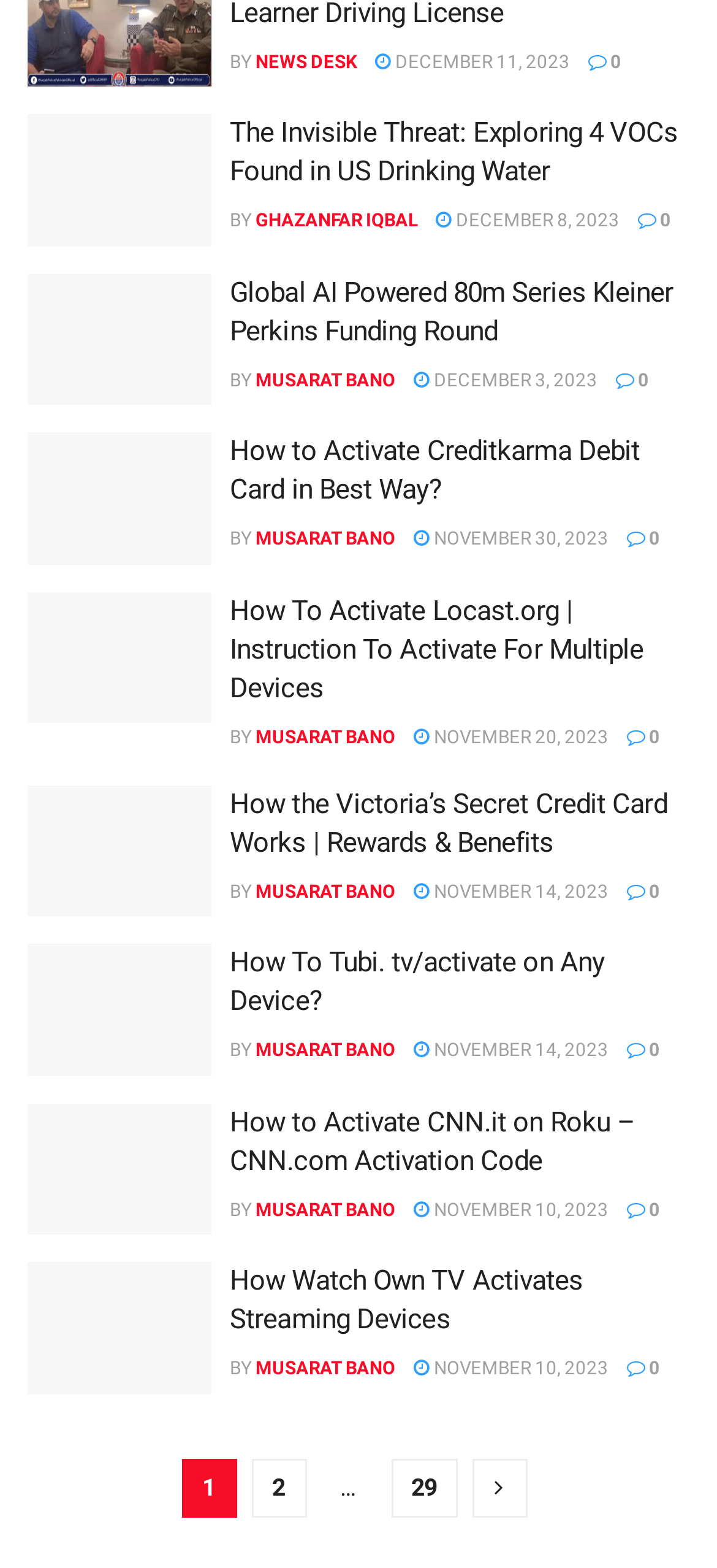Pinpoint the bounding box coordinates of the element you need to click to execute the following instruction: "Go to page 2". The bounding box should be represented by four float numbers between 0 and 1, in the format [left, top, right, bottom].

[0.35, 0.93, 0.427, 0.968]